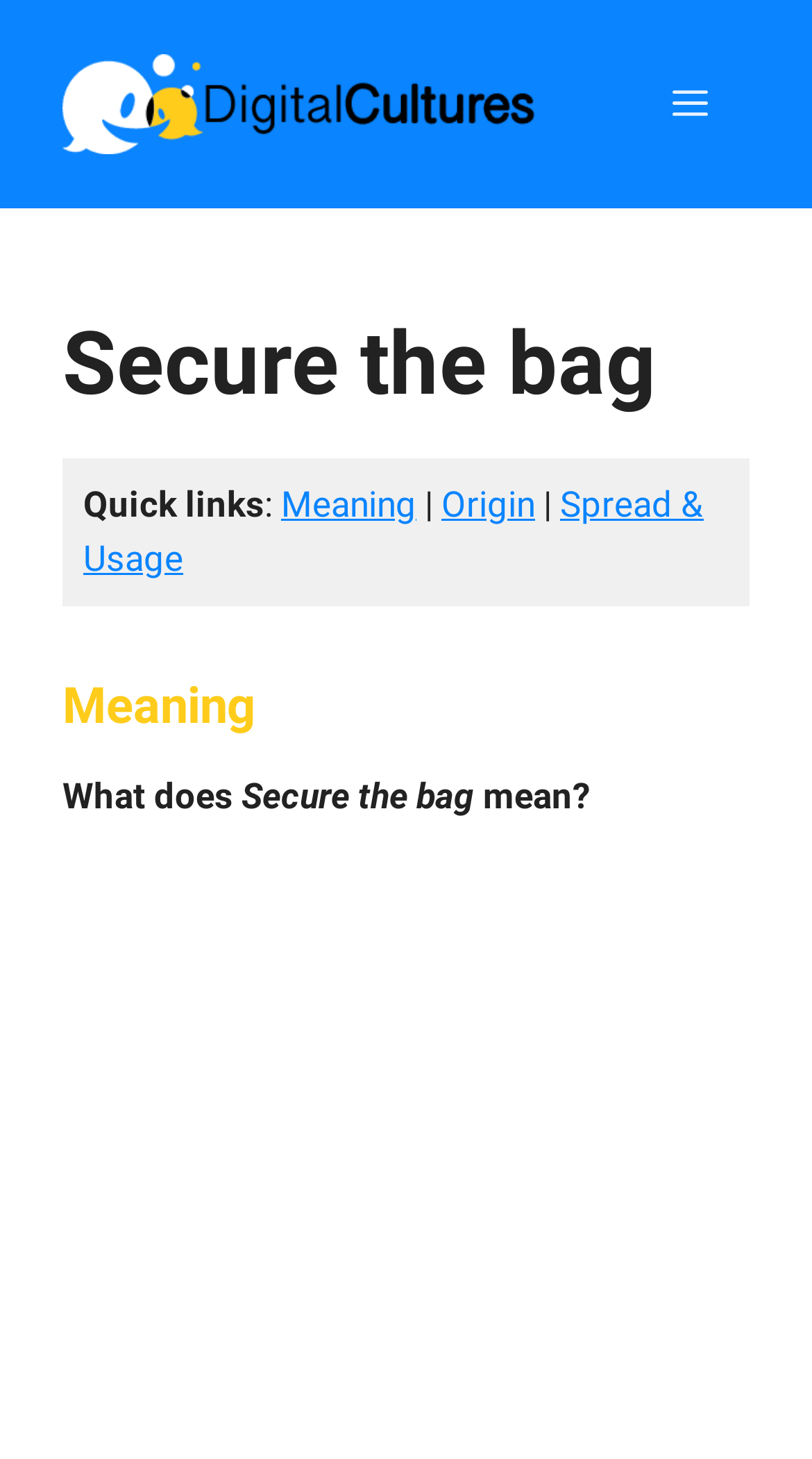How many links are in the quick links section?
Could you answer the question with a detailed and thorough explanation?

The quick links section is located below the main heading and contains three links: 'Meaning', 'Origin', and 'Spread & Usage'.